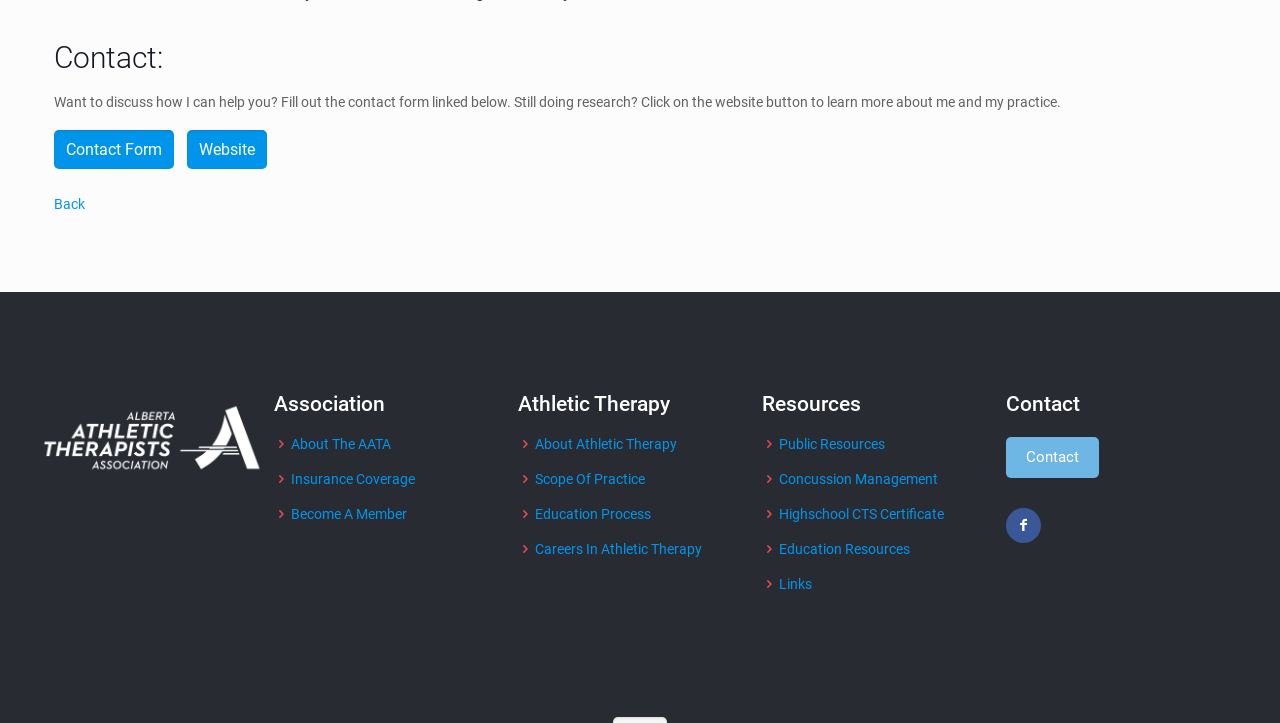Please determine the bounding box coordinates for the element with the description: "Contact".

[0.786, 0.604, 0.859, 0.661]